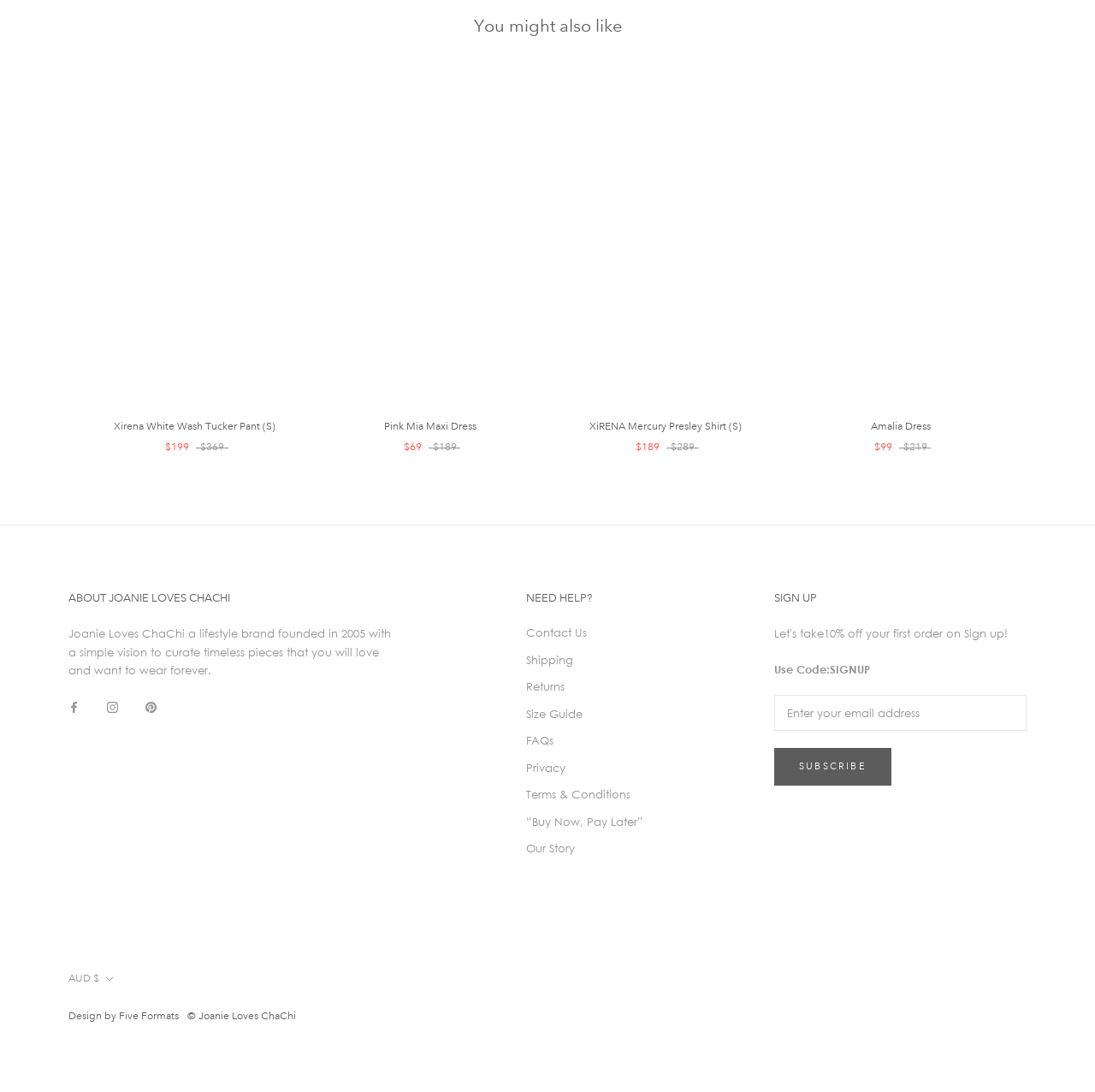Find the bounding box coordinates for the HTML element specified by: "AUD $".

[0.062, 0.887, 0.105, 0.906]